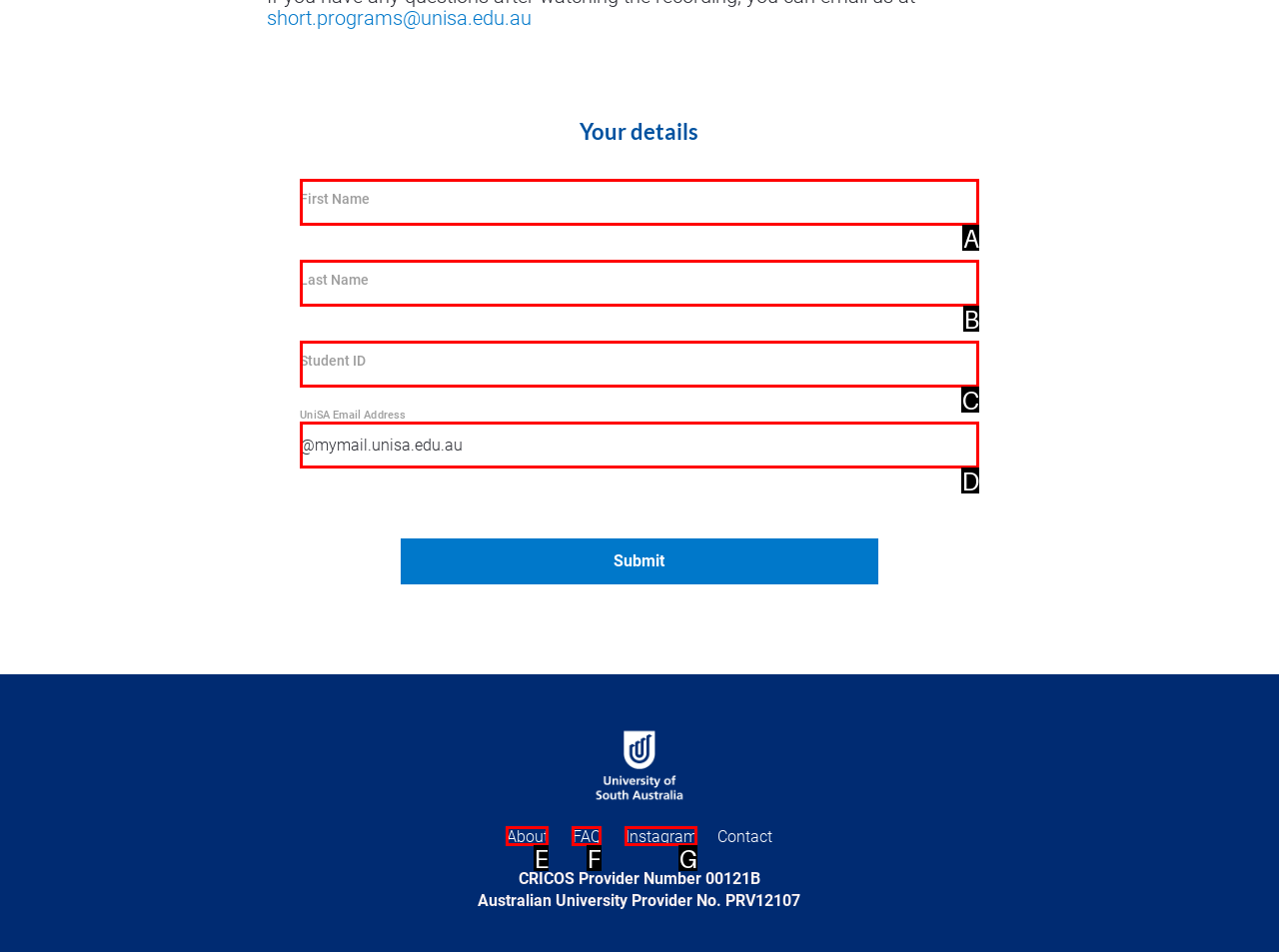Identify the option that corresponds to the description: parent_node: First Name name="firstname". Provide only the letter of the option directly.

A